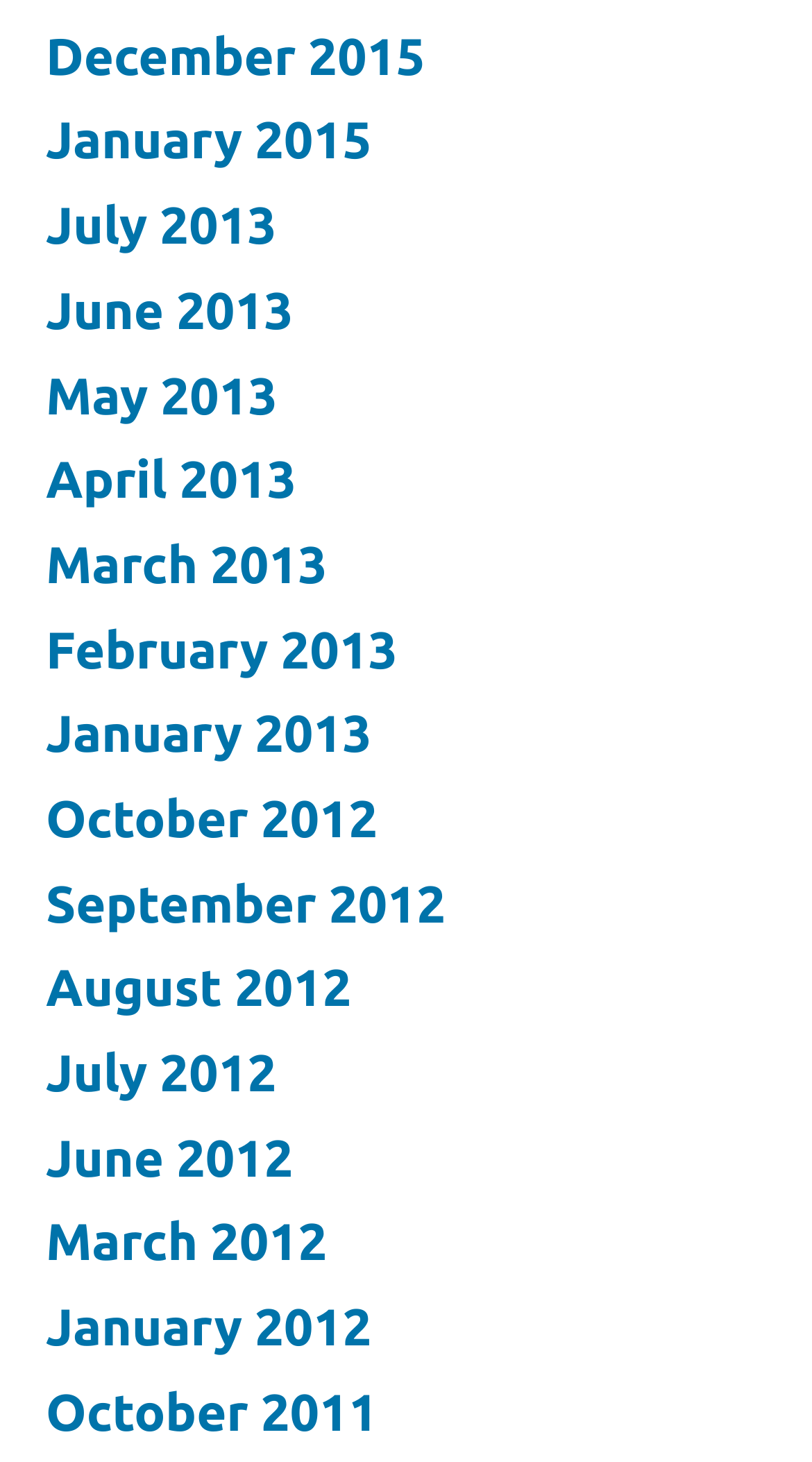Please indicate the bounding box coordinates for the clickable area to complete the following task: "view October 2011". The coordinates should be specified as four float numbers between 0 and 1, i.e., [left, top, right, bottom].

[0.056, 0.946, 0.465, 0.985]